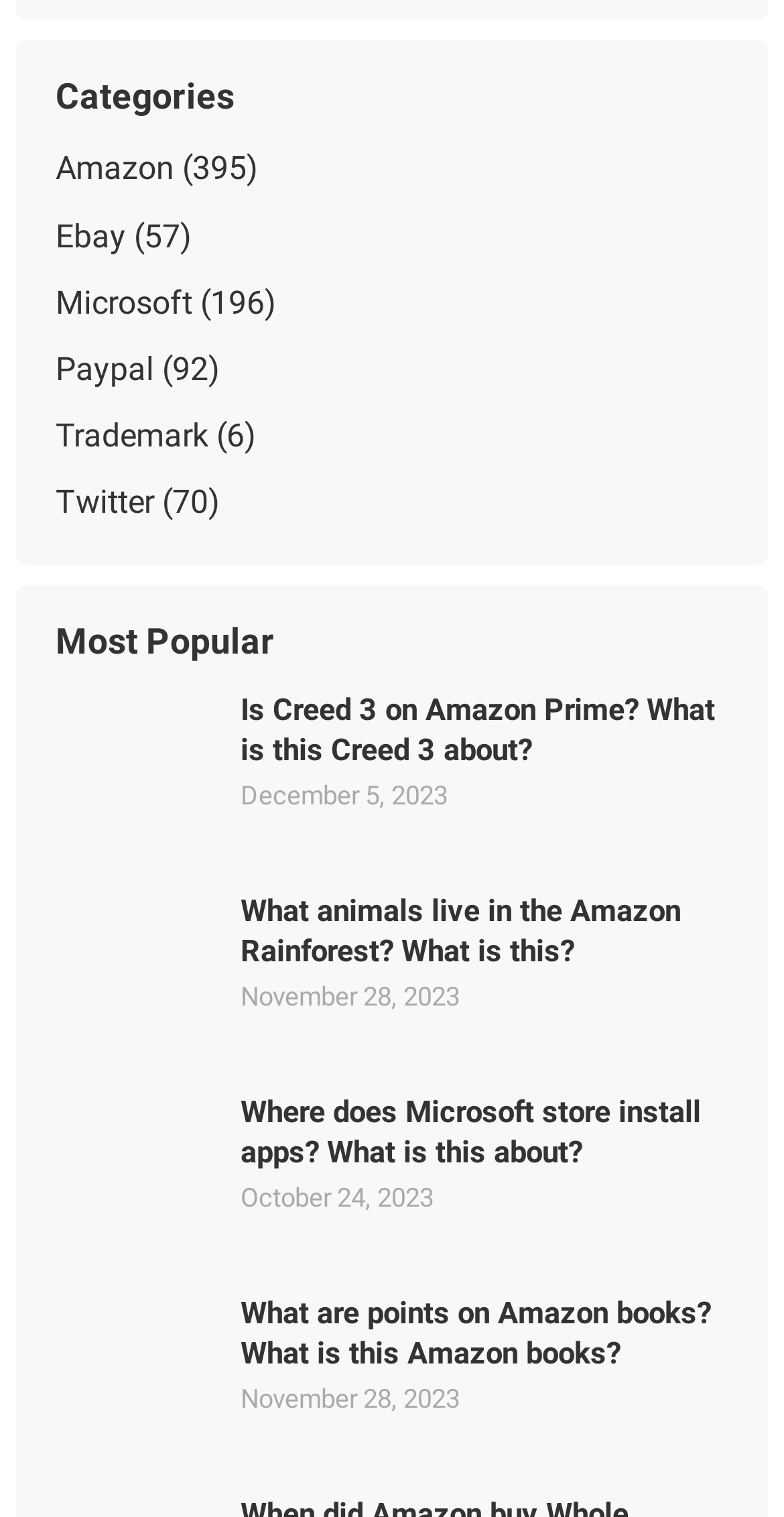Determine the coordinates of the bounding box for the clickable area needed to execute this instruction: "Check points on Amazon books".

[0.071, 0.854, 0.276, 0.96]